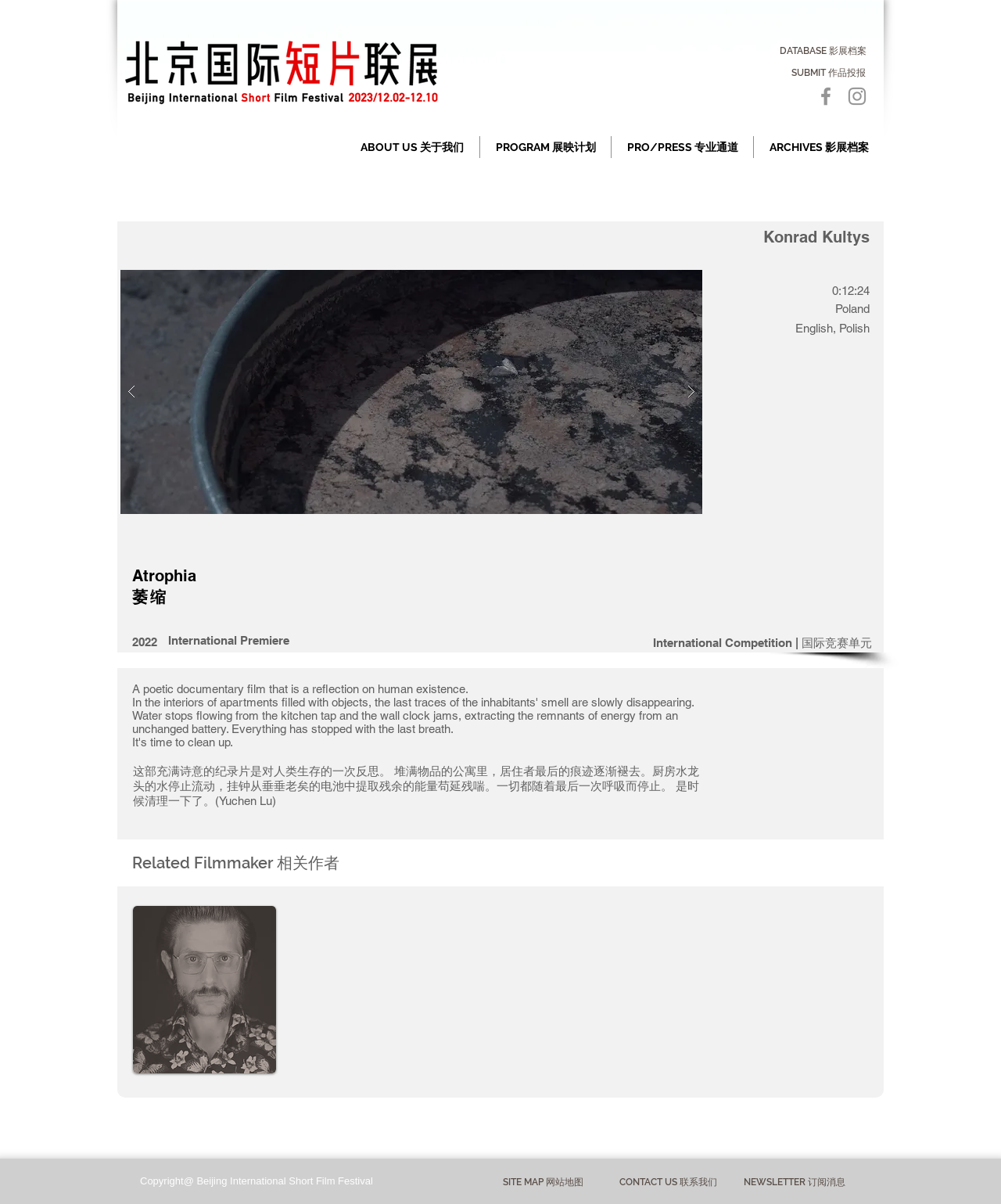Please find the bounding box coordinates of the element that must be clicked to perform the given instruction: "View the ABOUT US page". The coordinates should be four float numbers from 0 to 1, i.e., [left, top, right, bottom].

[0.345, 0.113, 0.479, 0.131]